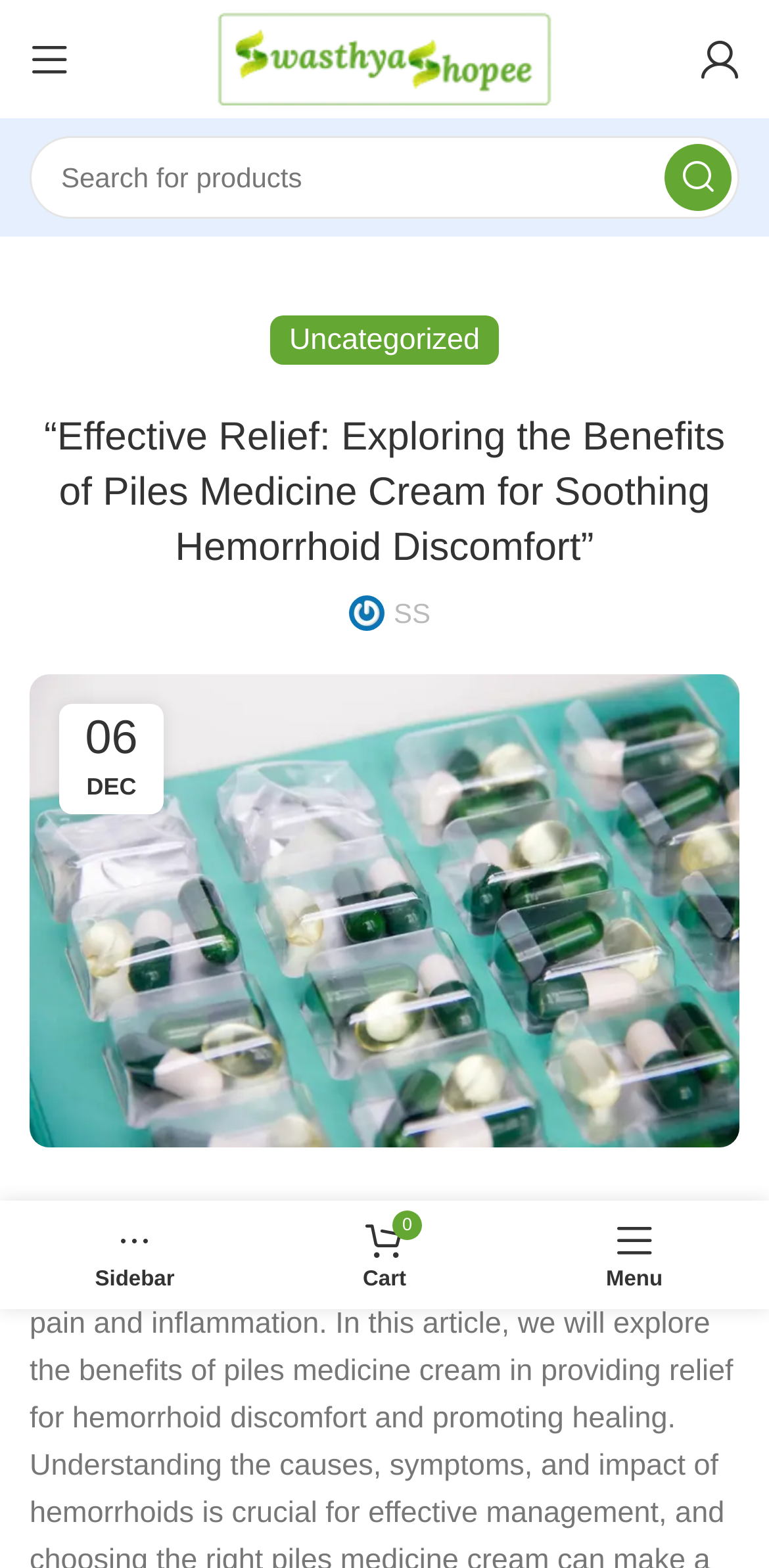Show the bounding box coordinates for the element that needs to be clicked to execute the following instruction: "View author profile". Provide the coordinates in the form of four float numbers between 0 and 1, i.e., [left, top, right, bottom].

[0.512, 0.381, 0.56, 0.401]